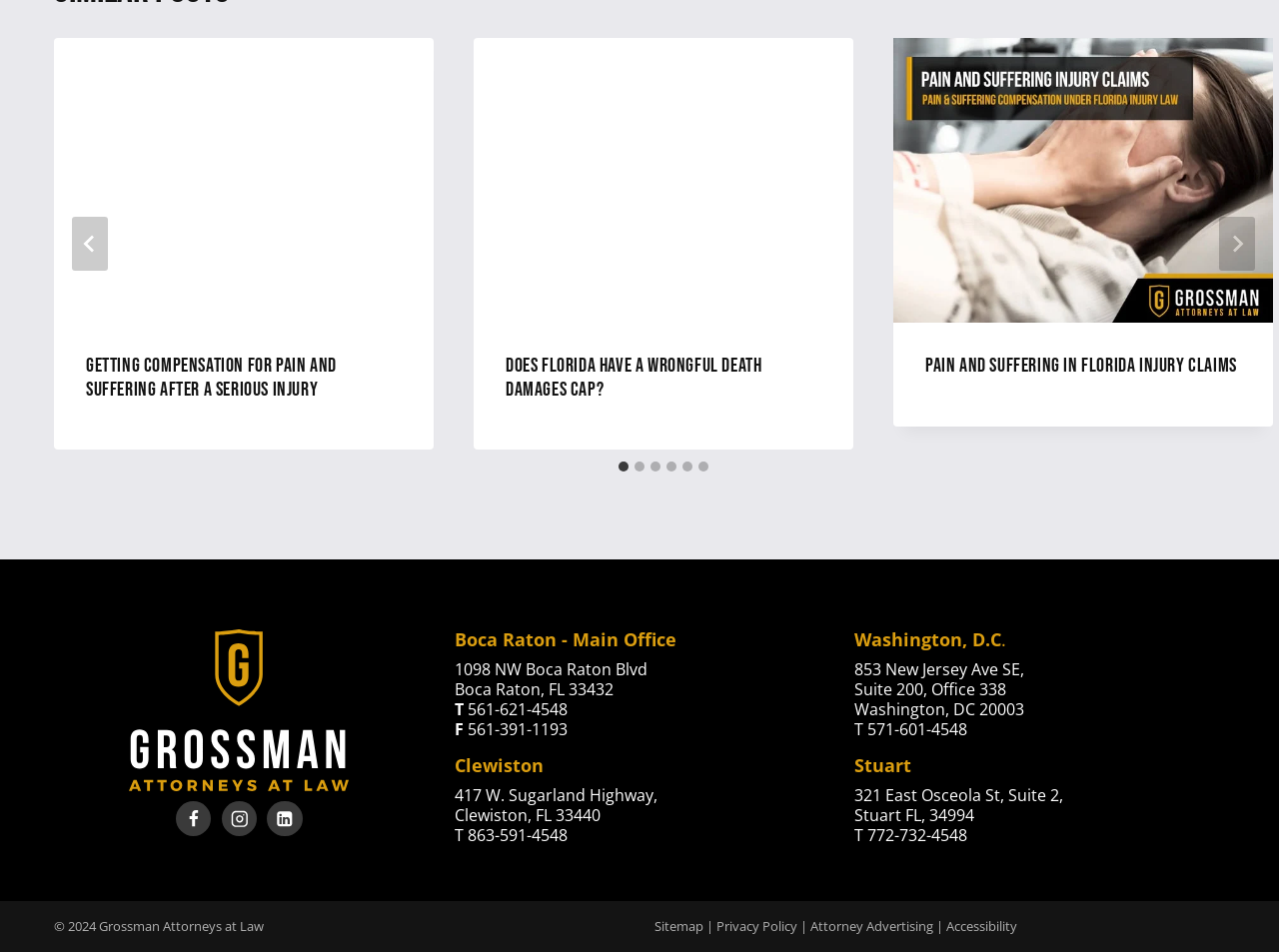Find the bounding box coordinates of the area to click in order to follow the instruction: "Contact us via email".

None